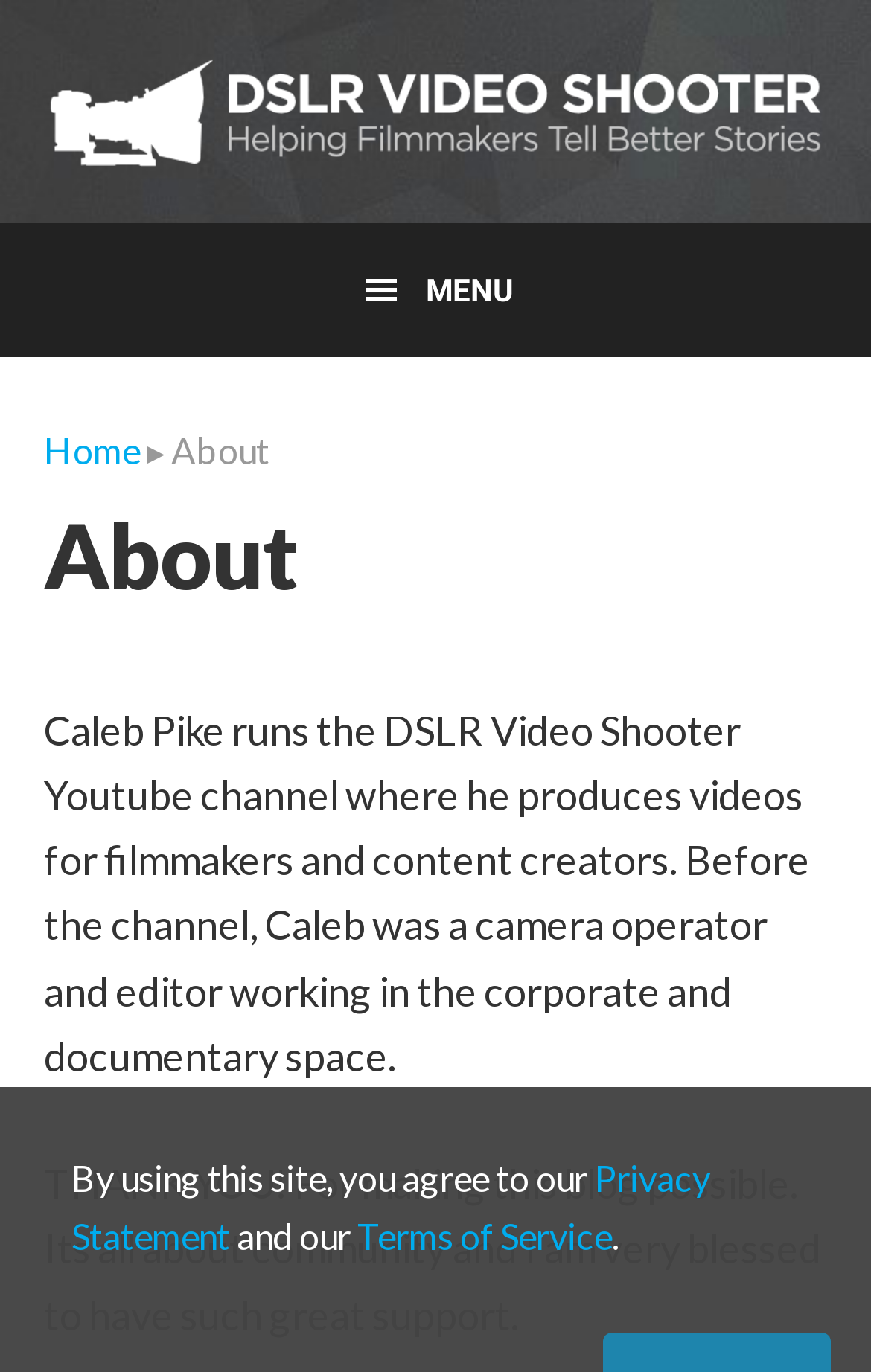Please answer the following question using a single word or phrase: 
What was Caleb's profession before creating the YouTube channel?

Camera operator and editor